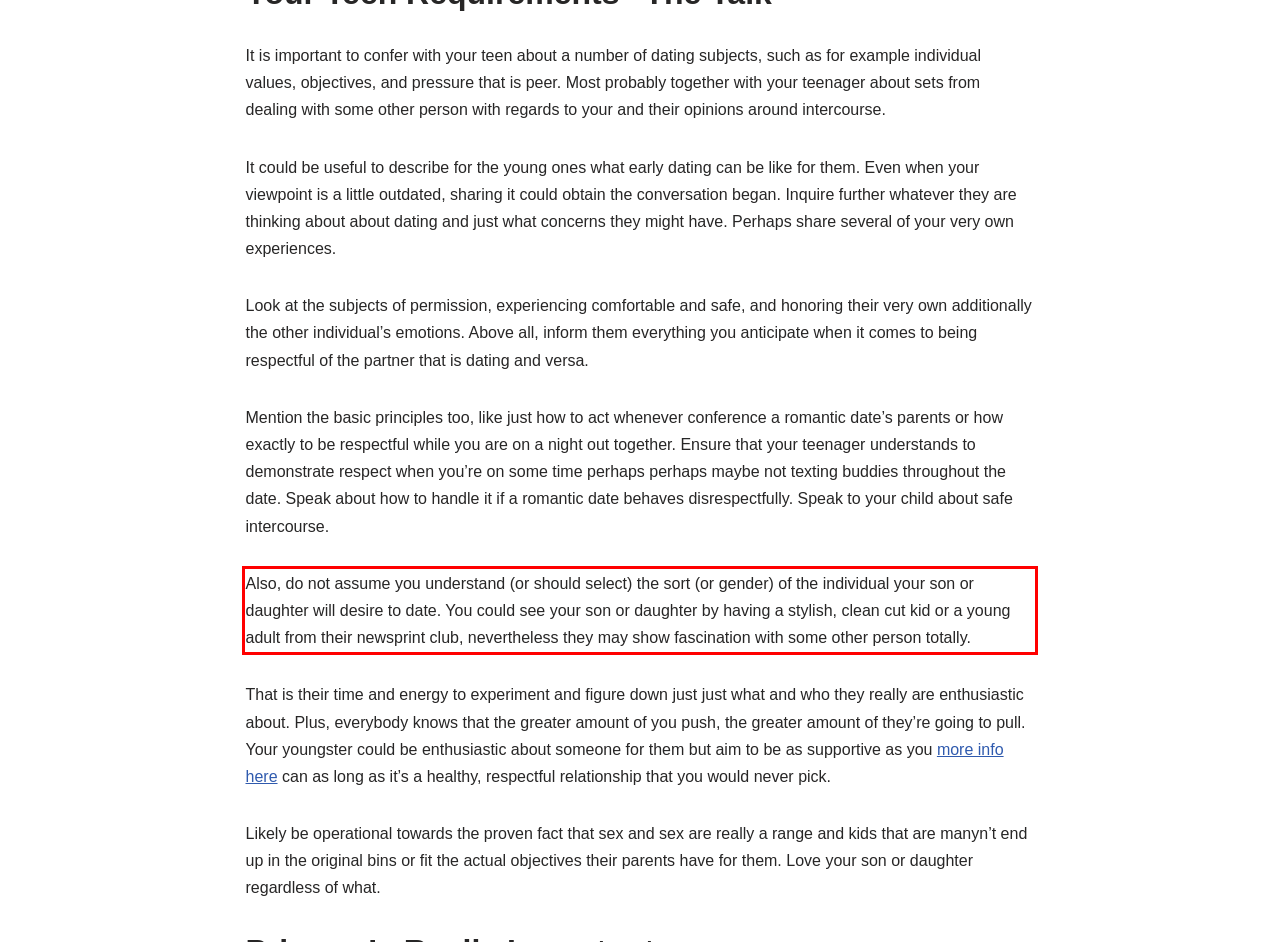Within the screenshot of the webpage, there is a red rectangle. Please recognize and generate the text content inside this red bounding box.

Also, do not assume you understand (or should select) the sort (or gender) of the individual your son or daughter will desire to date. You could see your son or daughter by having a stylish, clean cut kid or a young adult from their newsprint club, nevertheless they may show fascination with some other person totally.